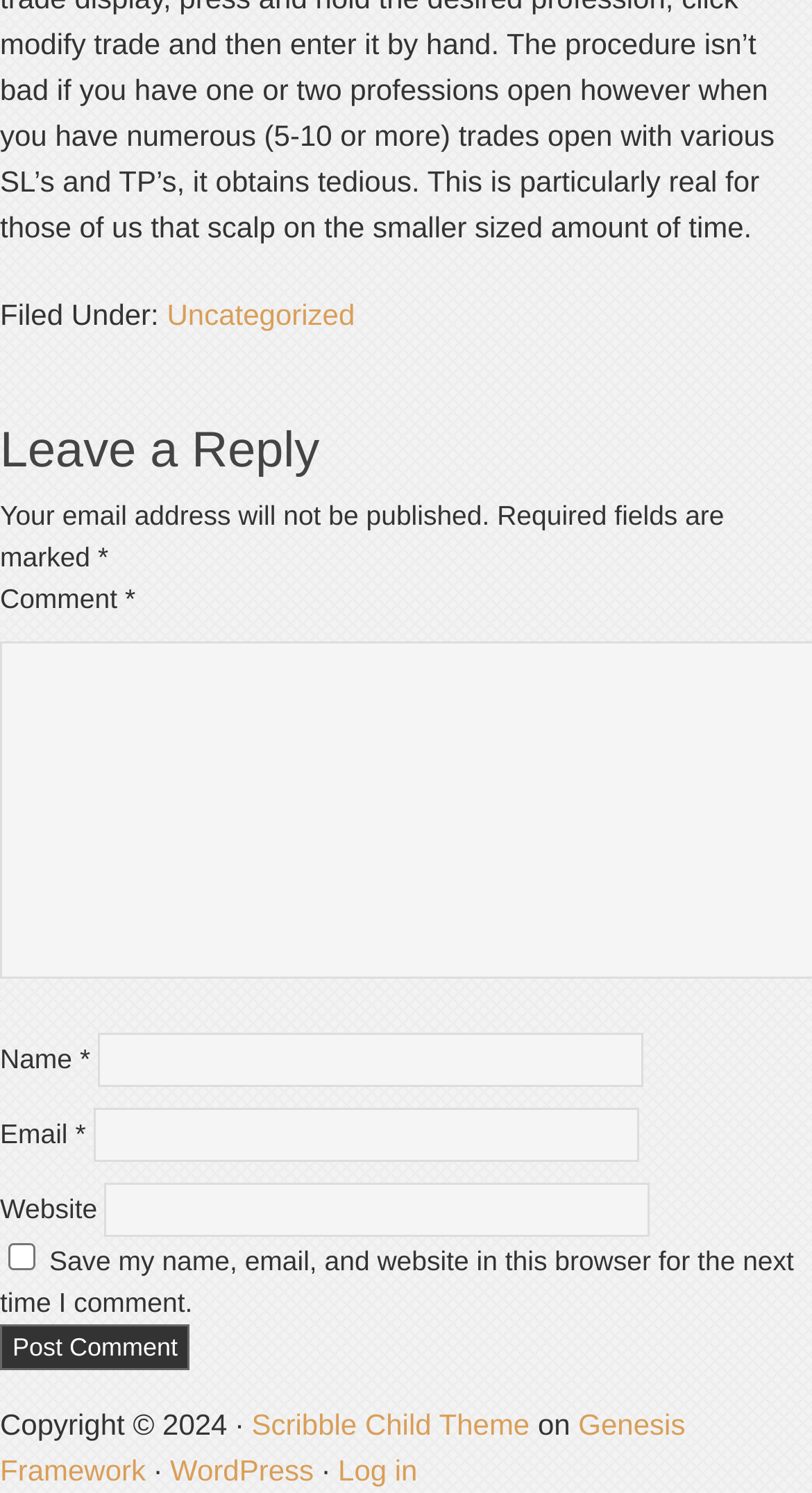How many links are present in the footer section?
Please describe in detail the information shown in the image to answer the question.

The footer section contains four links: 'Scribble Child Theme', 'Genesis Framework', 'WordPress', and 'Log in'.